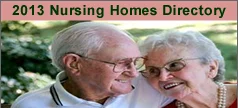What is the woman wearing around her neck?
Observe the image and answer the question with a one-word or short phrase response.

Delicate necklace